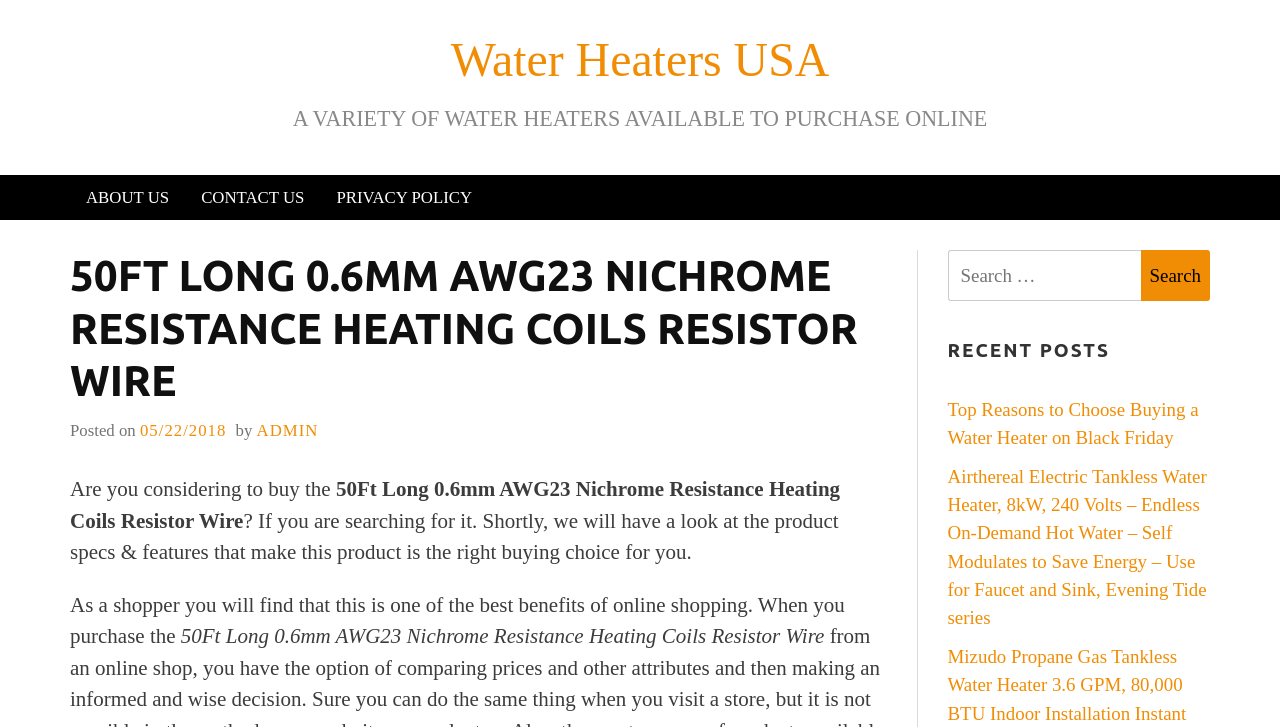Using the information in the image, give a detailed answer to the following question: Is there a search function on the webpage?

There is a search function on the webpage, which is located on the right side of the page and consists of a search box and a 'Search' button.